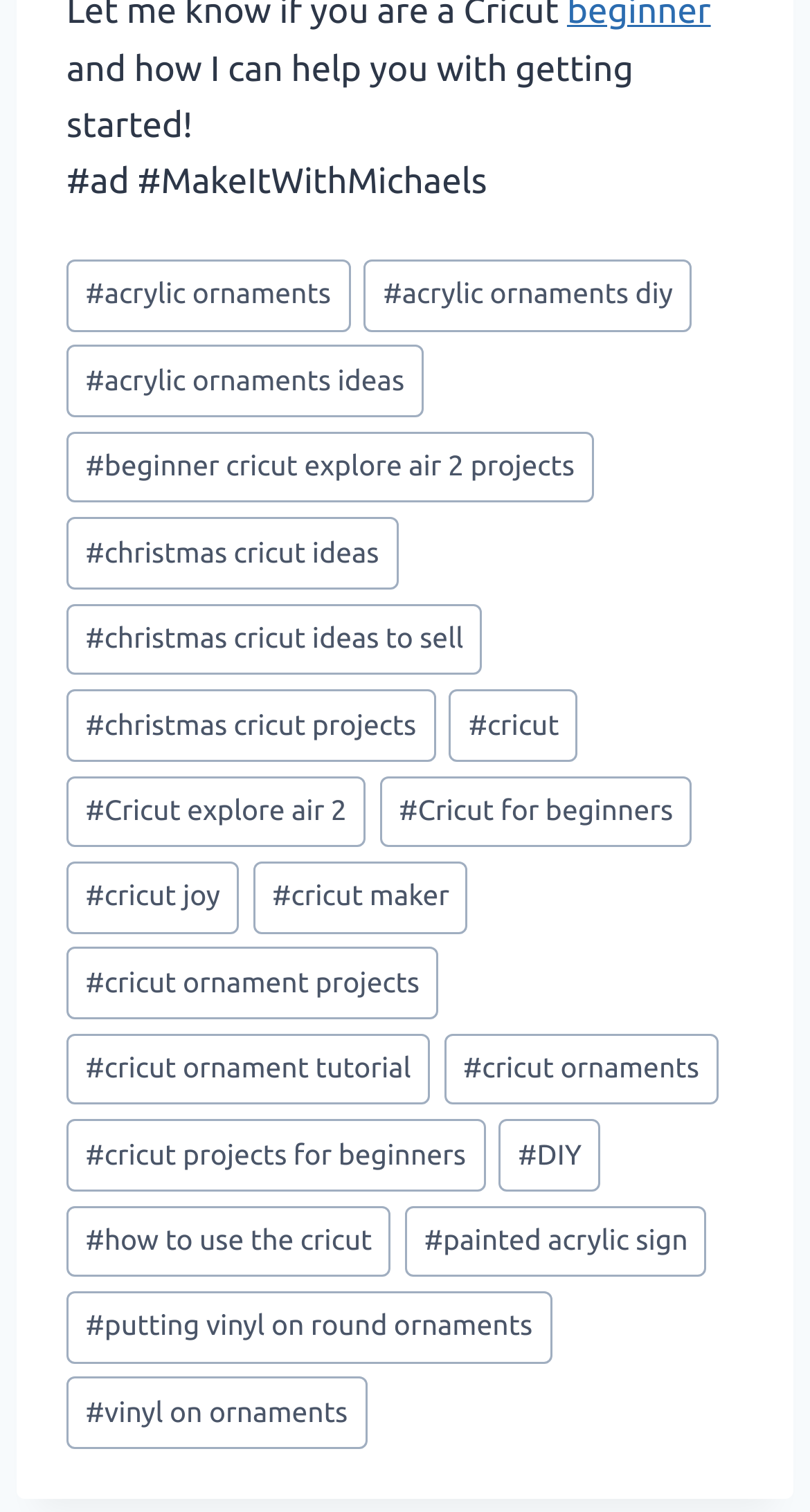Determine the bounding box coordinates for the clickable element to execute this instruction: "Learn how to use the Cricut". Provide the coordinates as four float numbers between 0 and 1, i.e., [left, top, right, bottom].

[0.082, 0.797, 0.483, 0.845]